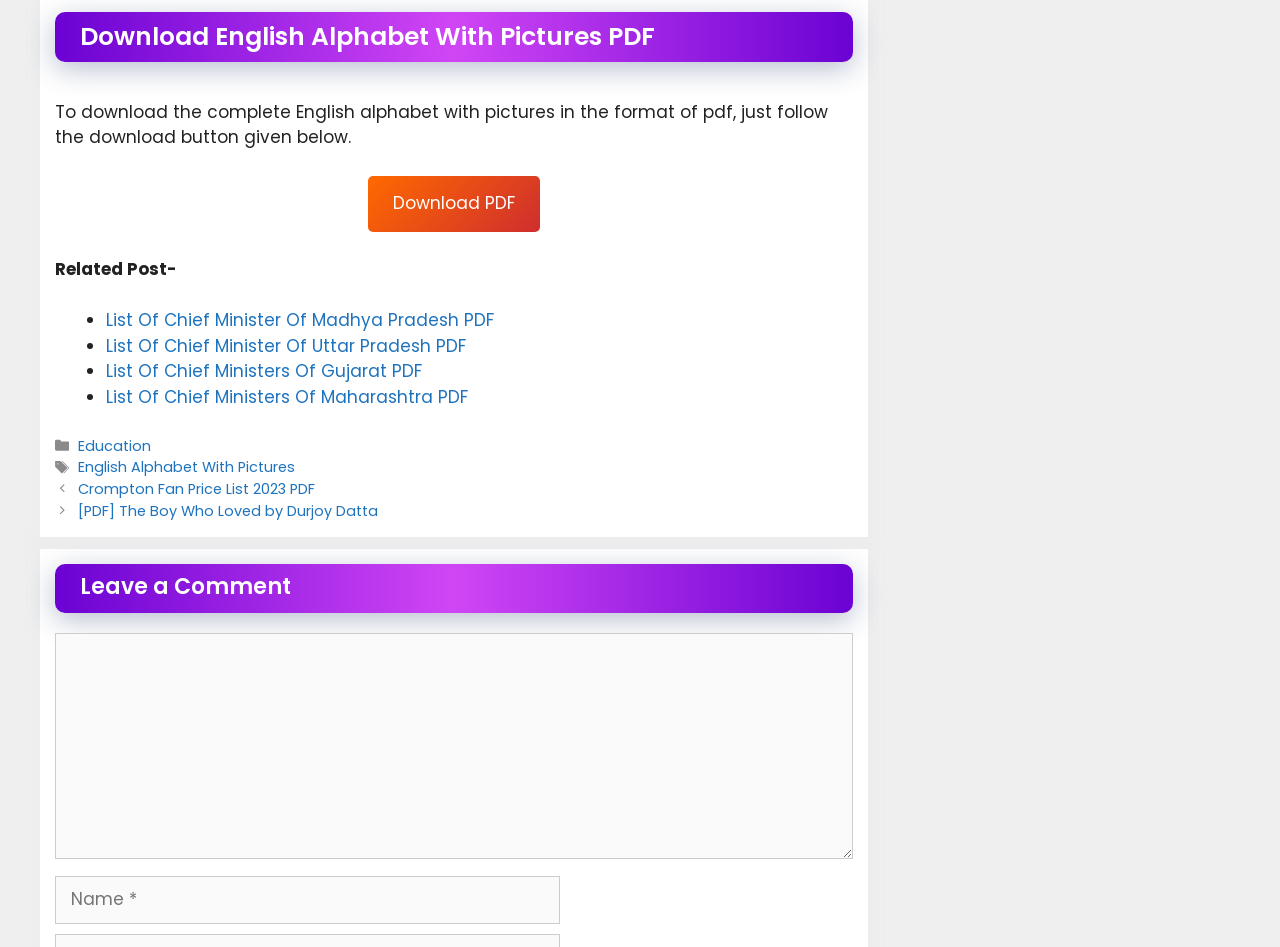Please answer the following question using a single word or phrase: What is the topic of the related post list?

Chief Ministers